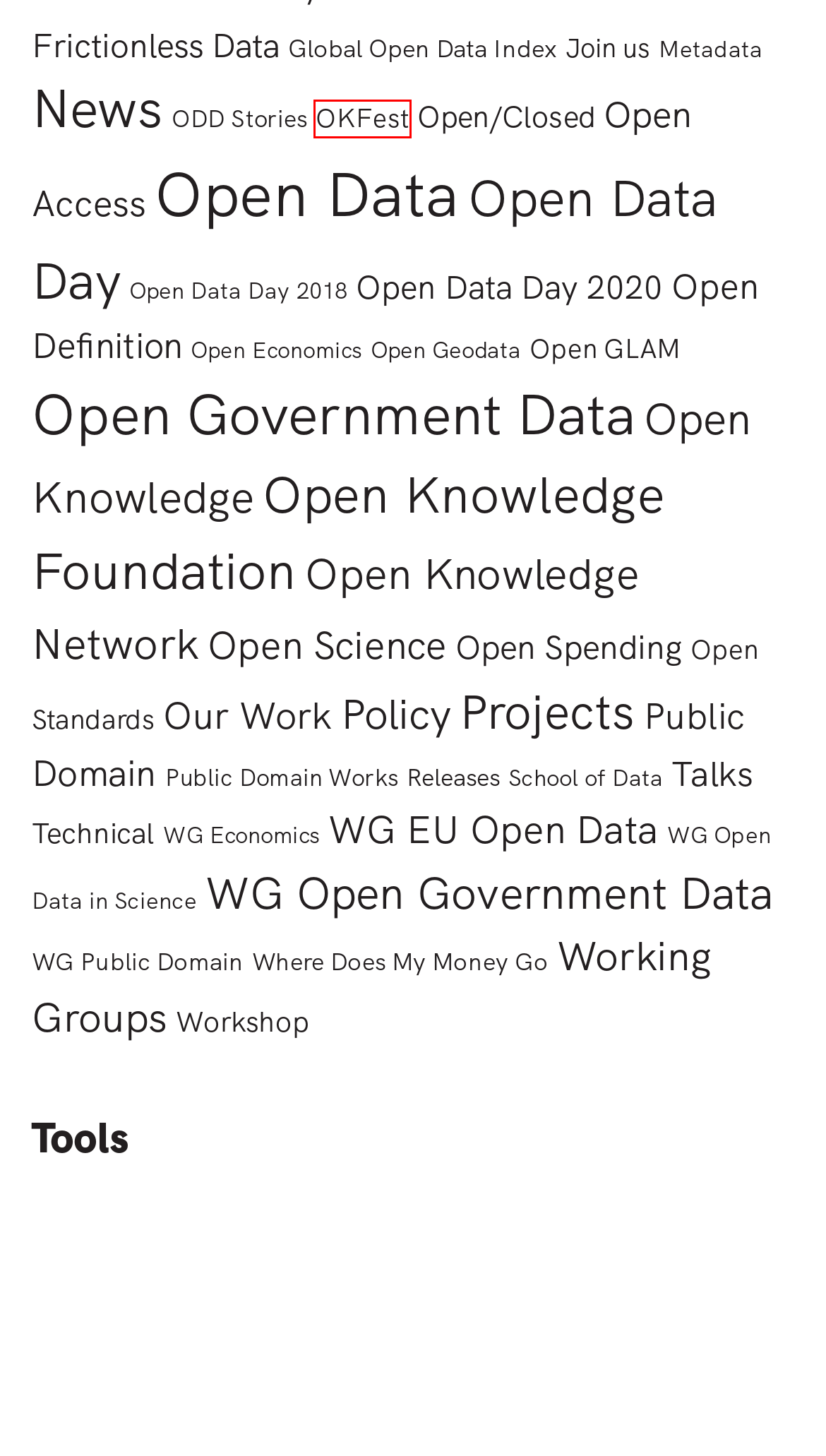You have a screenshot showing a webpage with a red bounding box around a UI element. Choose the webpage description that best matches the new page after clicking the highlighted element. Here are the options:
A. WG Public Domain – Open Knowledge Foundation blog
B. Public Domain – Open Knowledge Foundation blog
C. Open Knowledge – Open Knowledge Foundation blog
D. WG EU Open Data – Open Knowledge Foundation blog
E. Open Knowledge Foundation – Open Knowledge Foundation blog
F. Metadata – Open Knowledge Foundation blog
G. Talks – Open Knowledge Foundation blog
H. OKFest – Open Knowledge Foundation blog

H